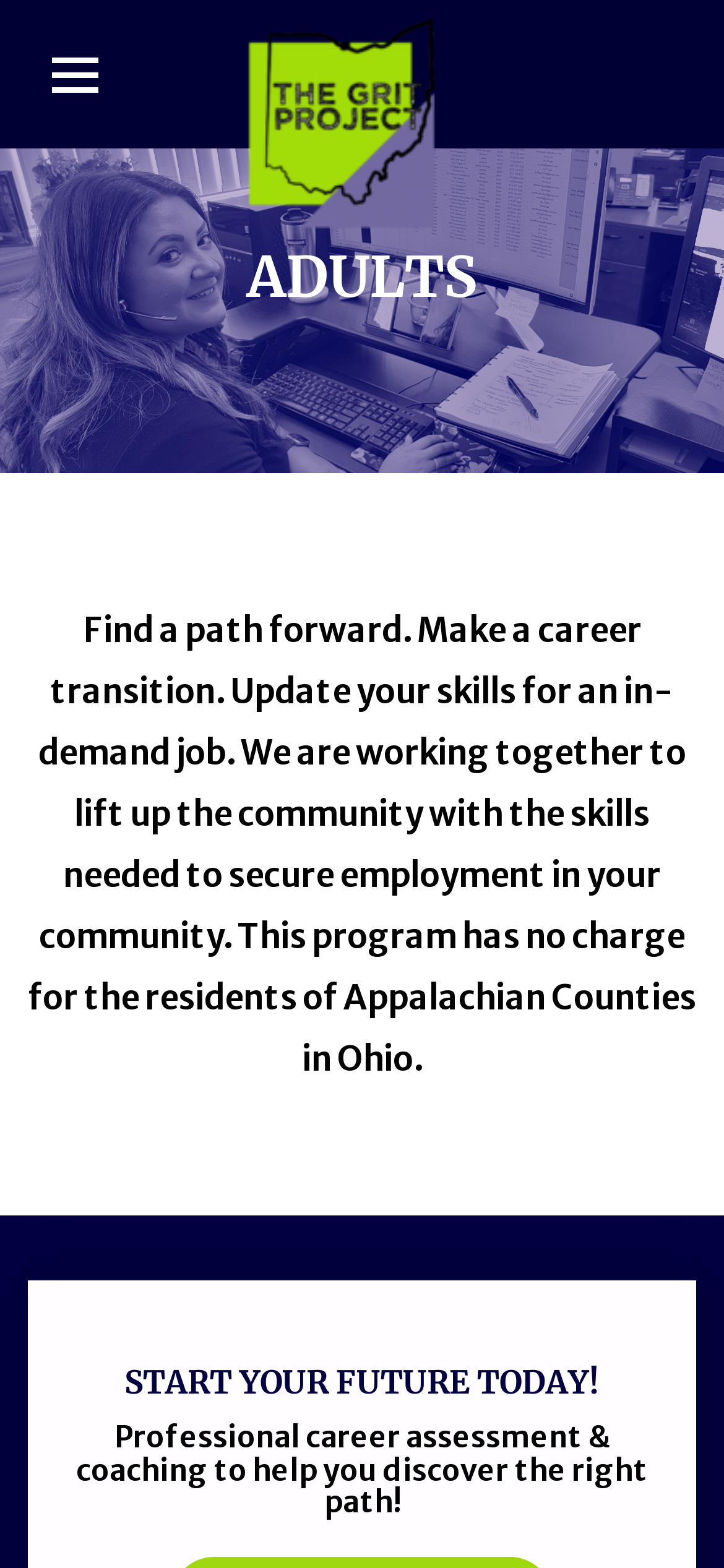What is the name of the program?
Look at the image and respond with a one-word or short phrase answer.

Grit Ohio